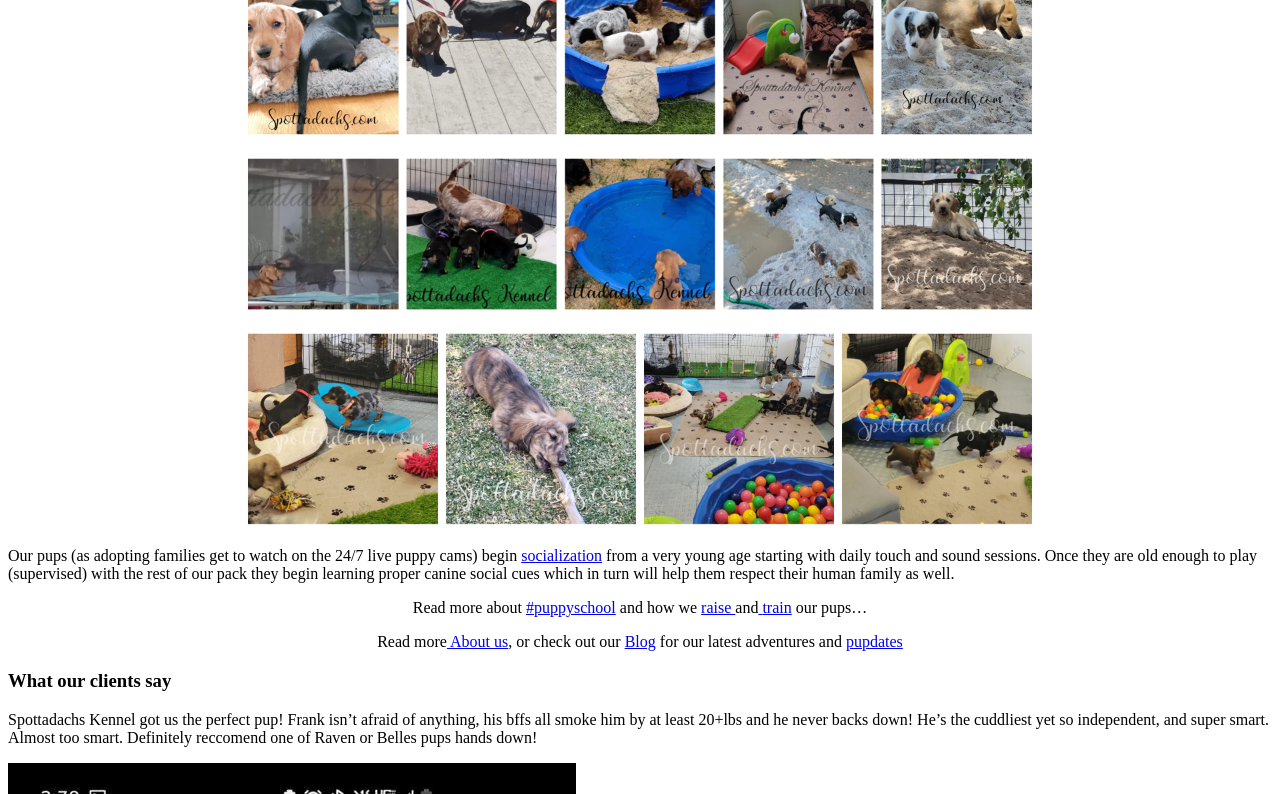Determine the bounding box for the UI element that matches this description: "train".

[0.596, 0.754, 0.619, 0.776]